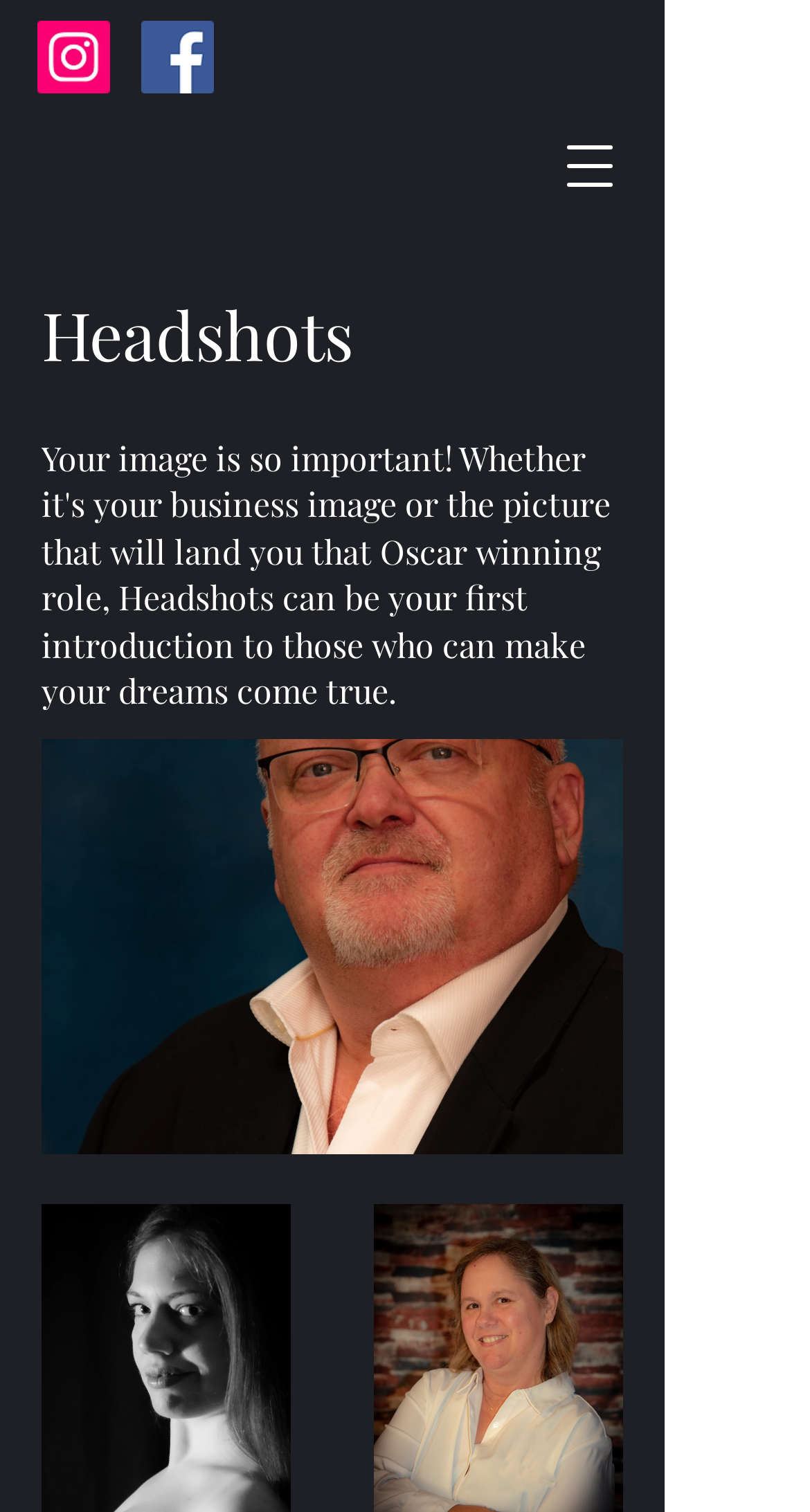What type of photography is the website focused on?
Please answer the question with as much detail as possible using the screenshot.

The website is focused on headshots photography, as indicated by the heading 'Headshots' and the root element 'Headshots | Ray Heffernan Photog'.